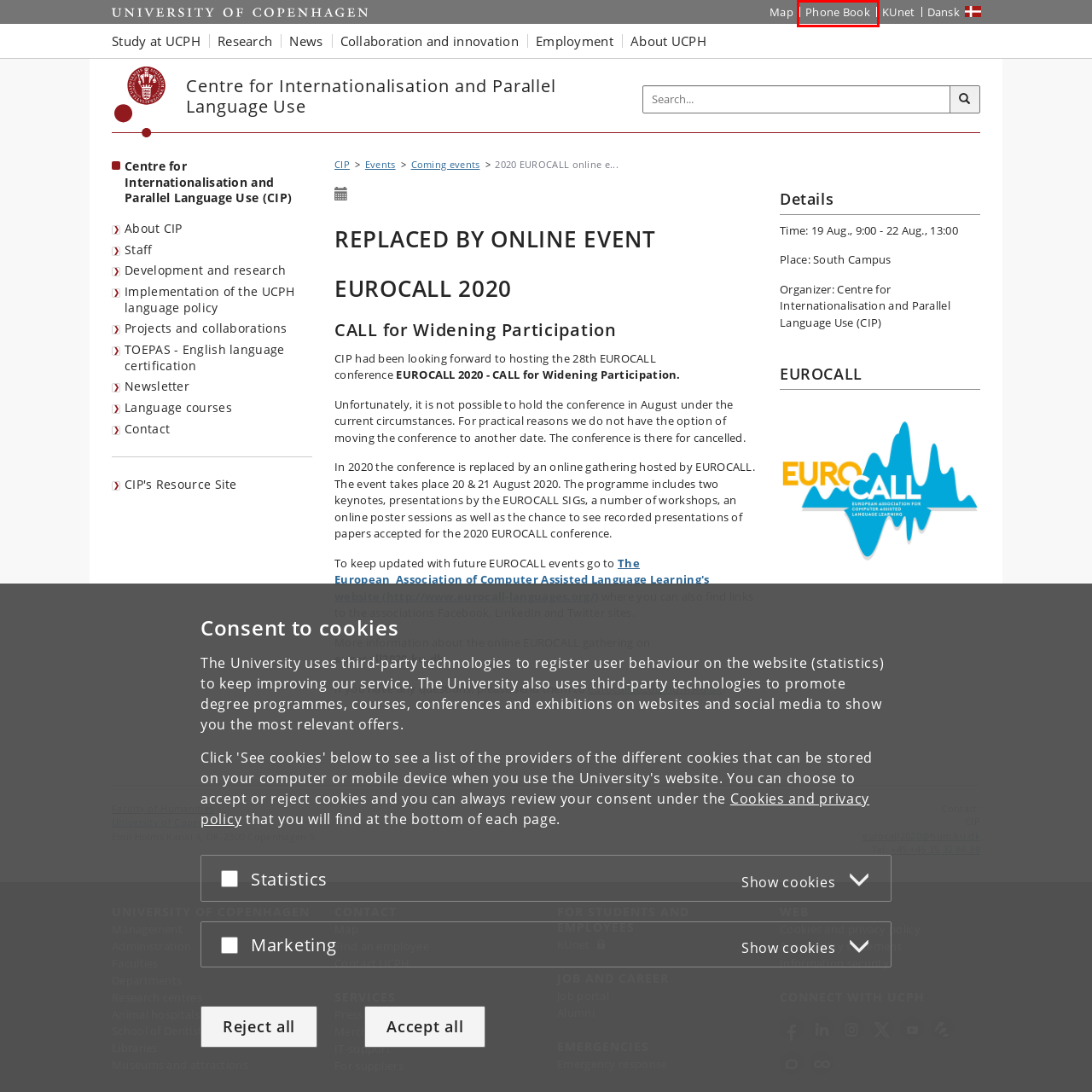View the screenshot of the webpage containing a red bounding box around a UI element. Select the most fitting webpage description for the new page shown after the element in the red bounding box is clicked. Here are the candidates:
A. EUROCALL
B. Animal hospitals – University of Copenhagen
C. Tilgængelighedserklæring
D. Management – University of Copenhagen
E. University of Copenhagen – University of Copenhagen
F. Phone book – University of Copenhagen
G. Emergency – University of Copenhagen
H. UCPH Alumni – University of Copenhagen

F